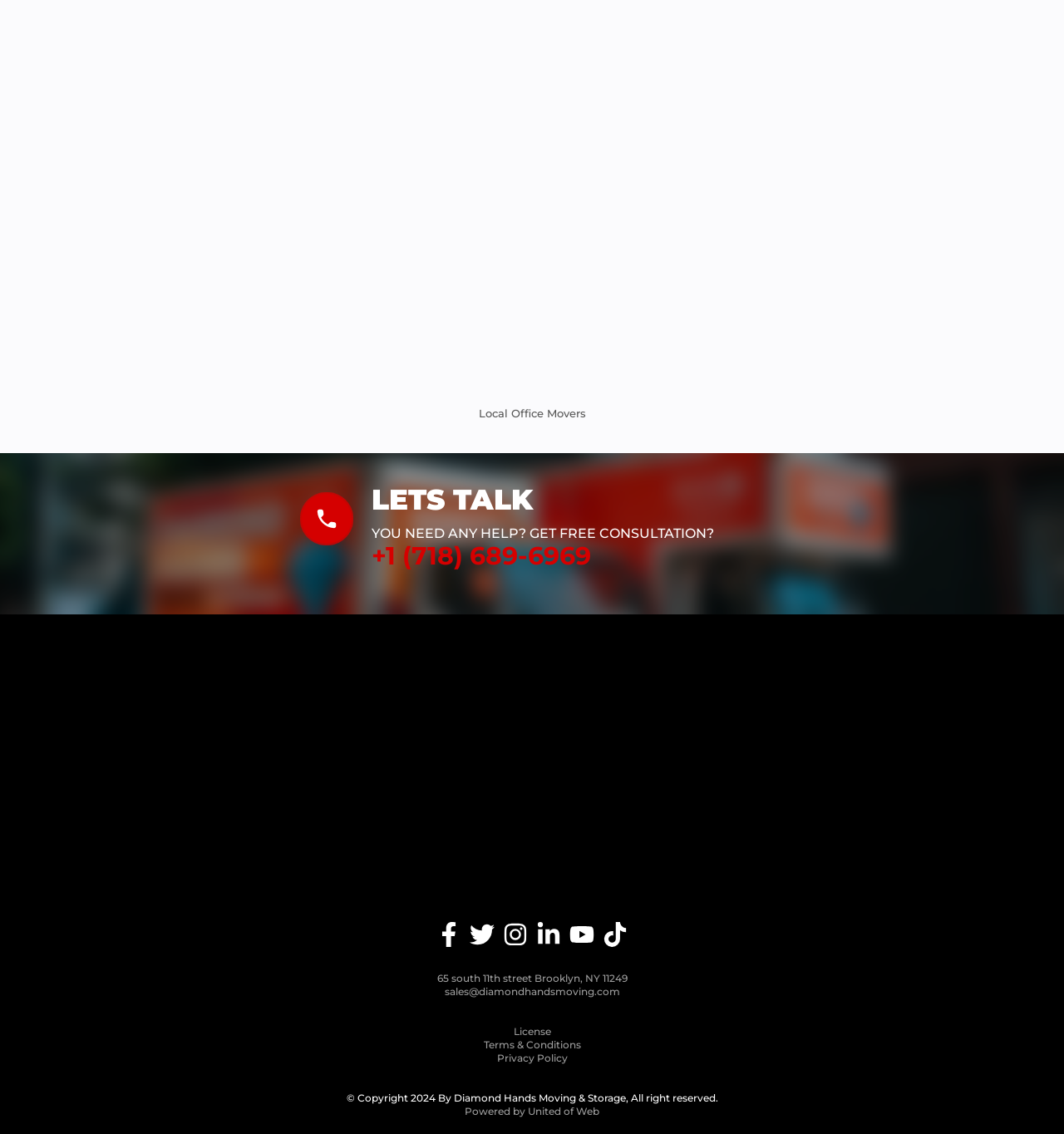What is the address of Diamond Hands Moving & Storage?
Could you please answer the question thoroughly and with as much detail as possible?

I found the address by looking at the StaticText element with the text '65 south 11th street Brooklyn, NY 11249' which is located near the bottom of the webpage.